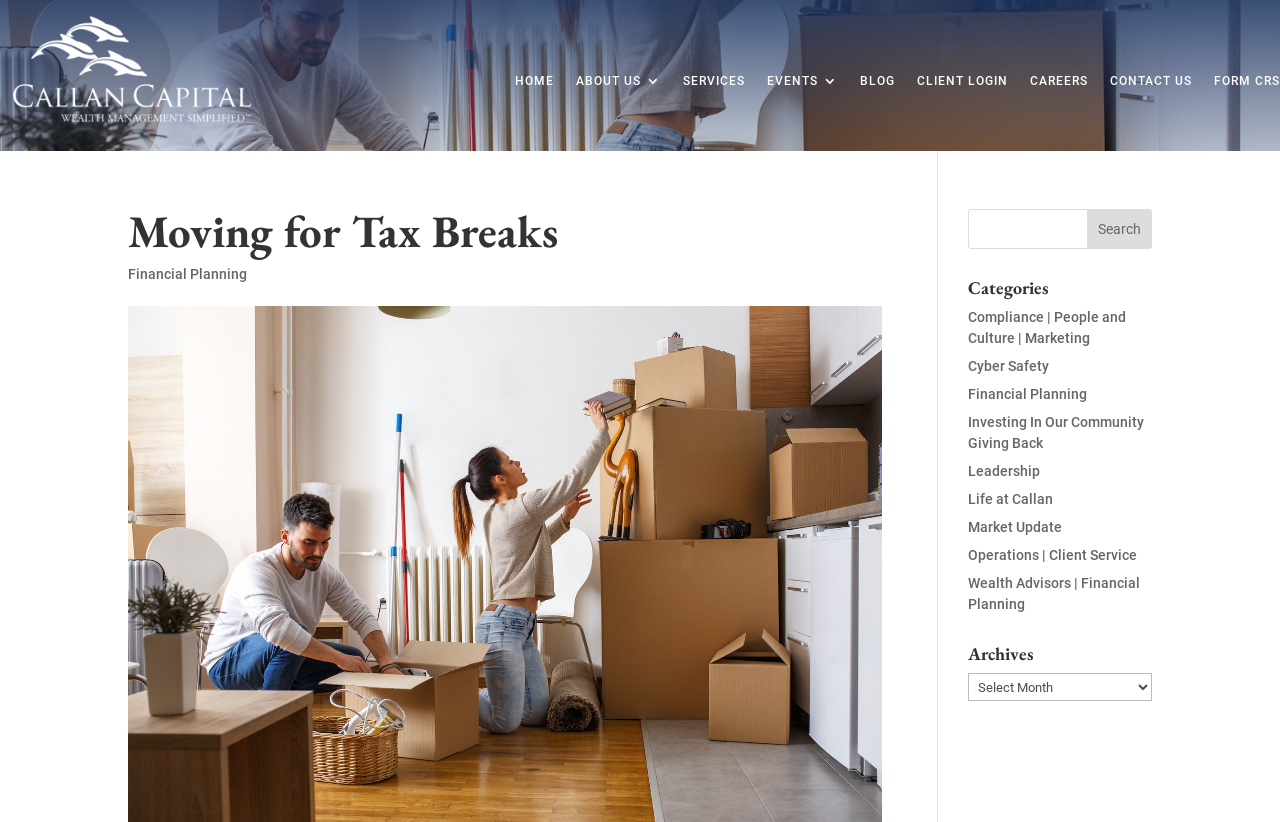Find the bounding box coordinates of the element you need to click on to perform this action: 'Follow The Key to Seduction'. The coordinates should be represented by four float values between 0 and 1, in the format [left, top, right, bottom].

None